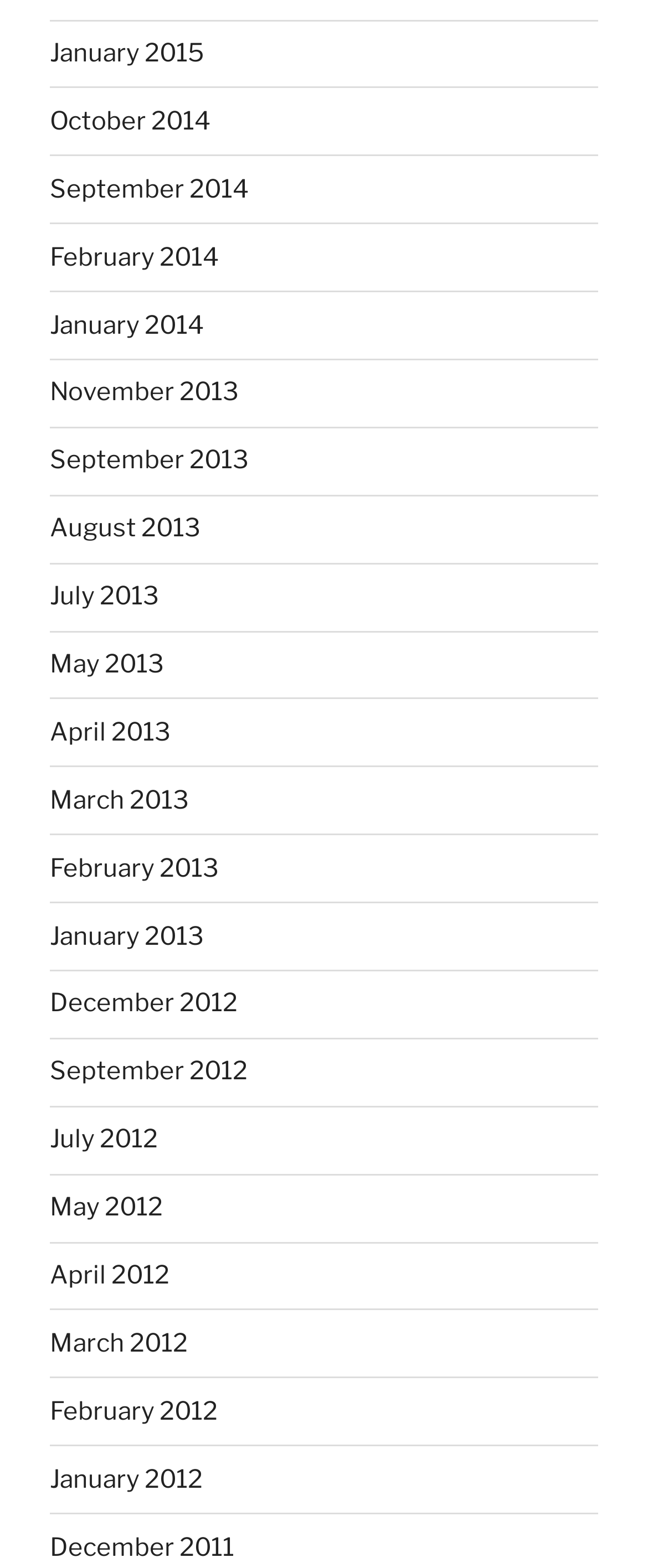Reply to the question with a single word or phrase:
How many links are available on this webpage?

39